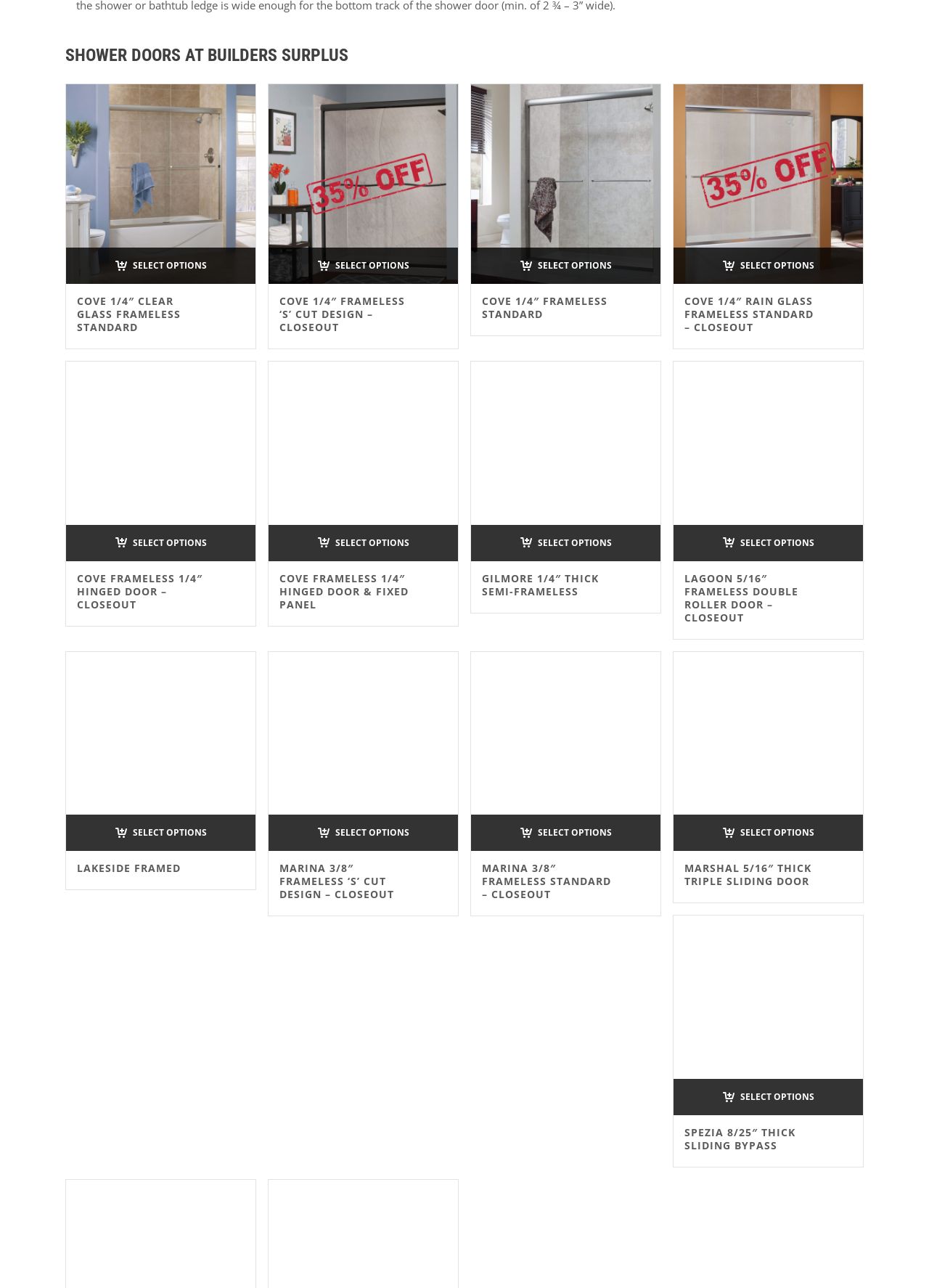Please specify the bounding box coordinates of the clickable region necessary for completing the following instruction: "Read about WideOpenWest (WOW) Stock Registers Impressive Gain In Extended Trading". The coordinates must consist of four float numbers between 0 and 1, i.e., [left, top, right, bottom].

None